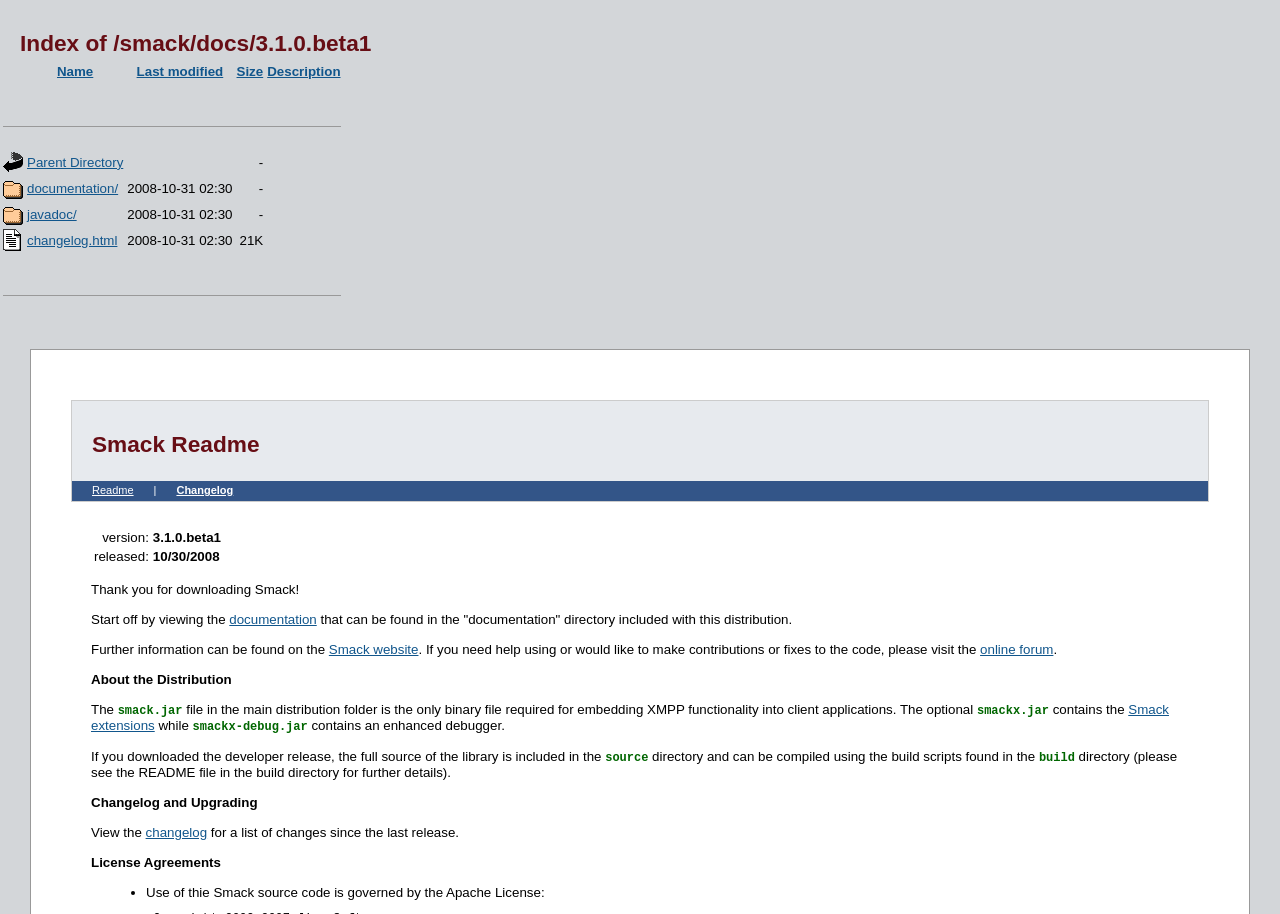Identify the title of the webpage and provide its text content.

Index of /smack/docs/3.1.0.beta1